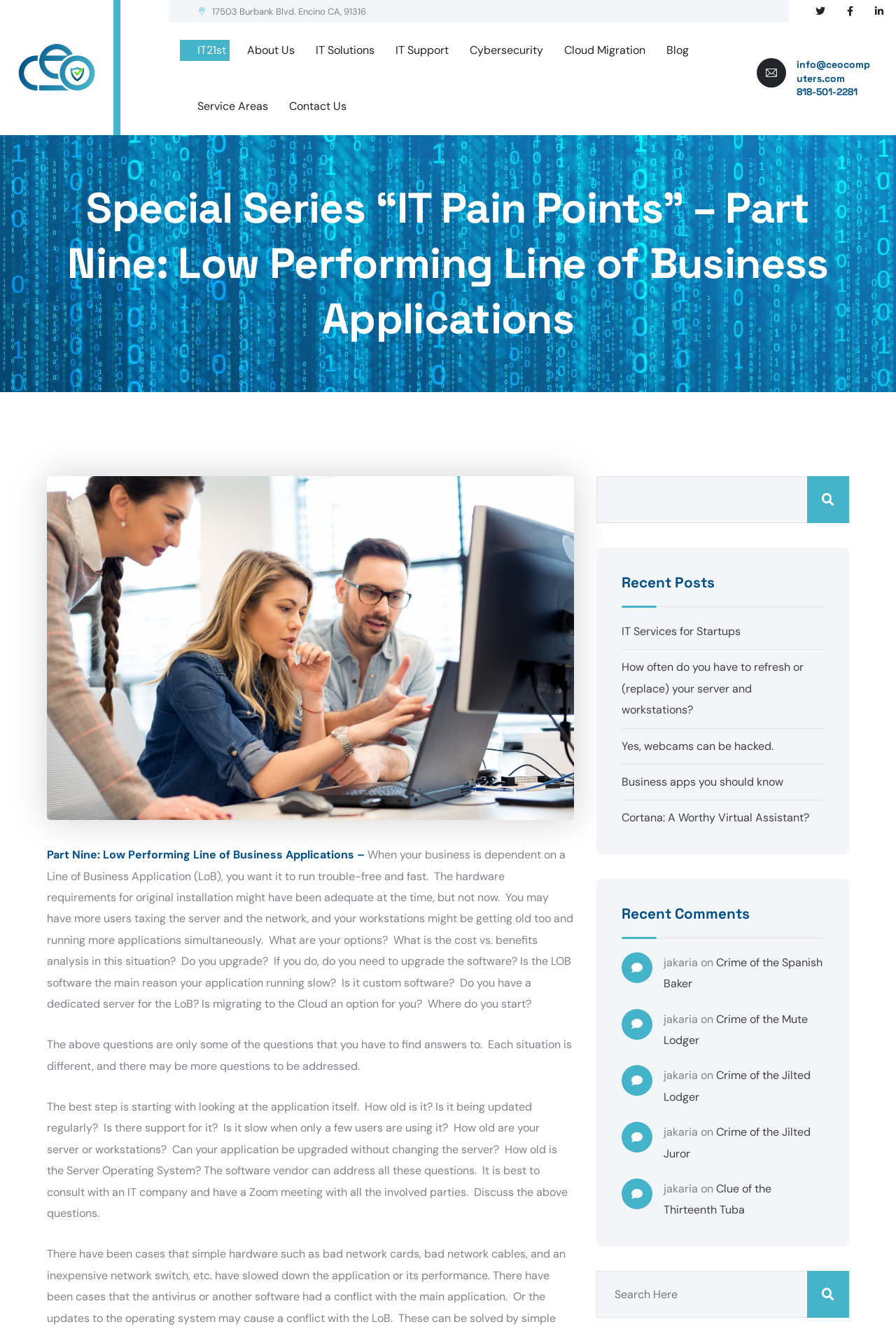Identify the bounding box coordinates of the region that should be clicked to execute the following instruction: "Click the 'IT21st' link".

[0.201, 0.03, 0.256, 0.046]